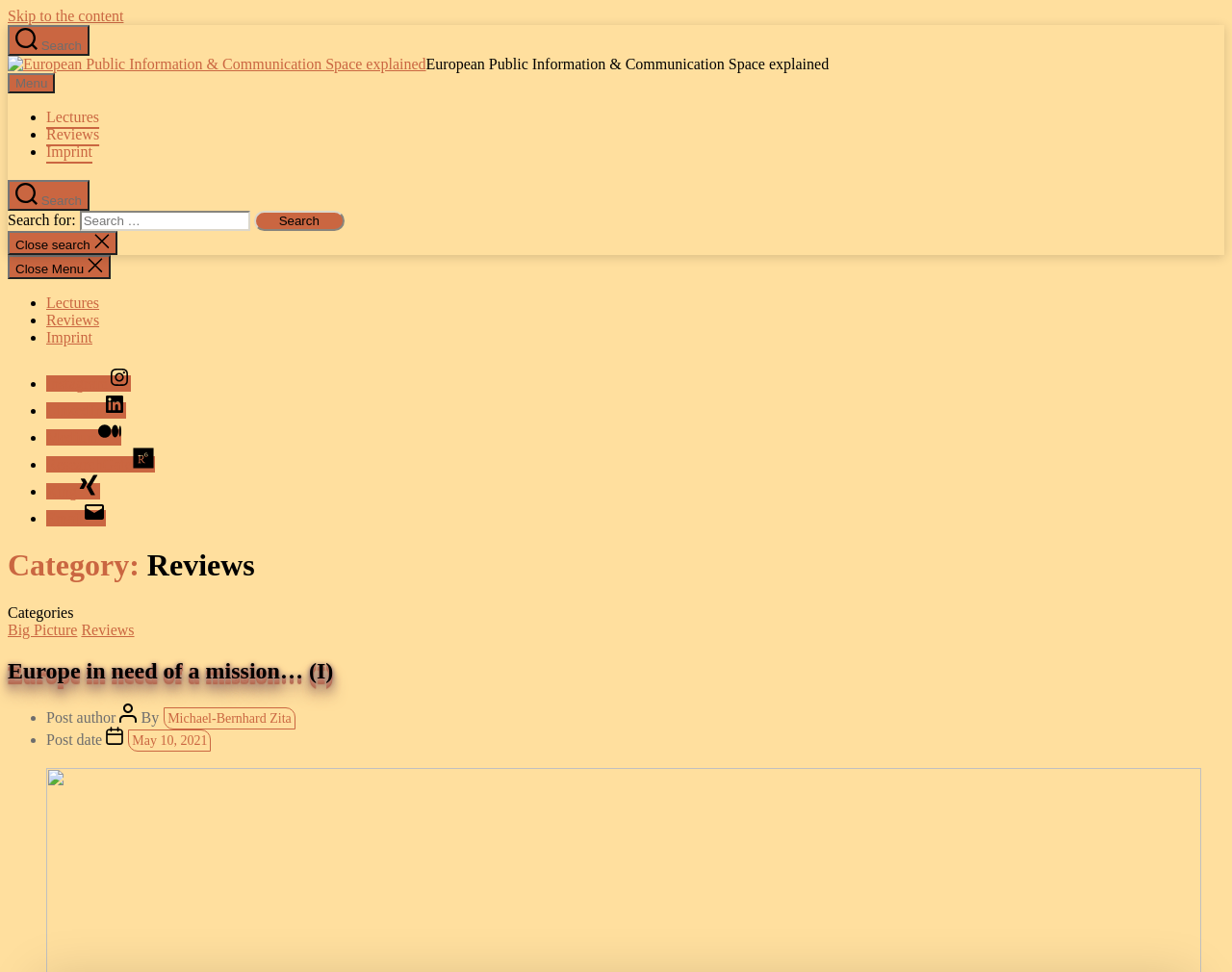Determine the bounding box coordinates of the clickable region to carry out the instruction: "Read the review 'Europe in need of a mission… (I)'".

[0.006, 0.677, 0.271, 0.703]